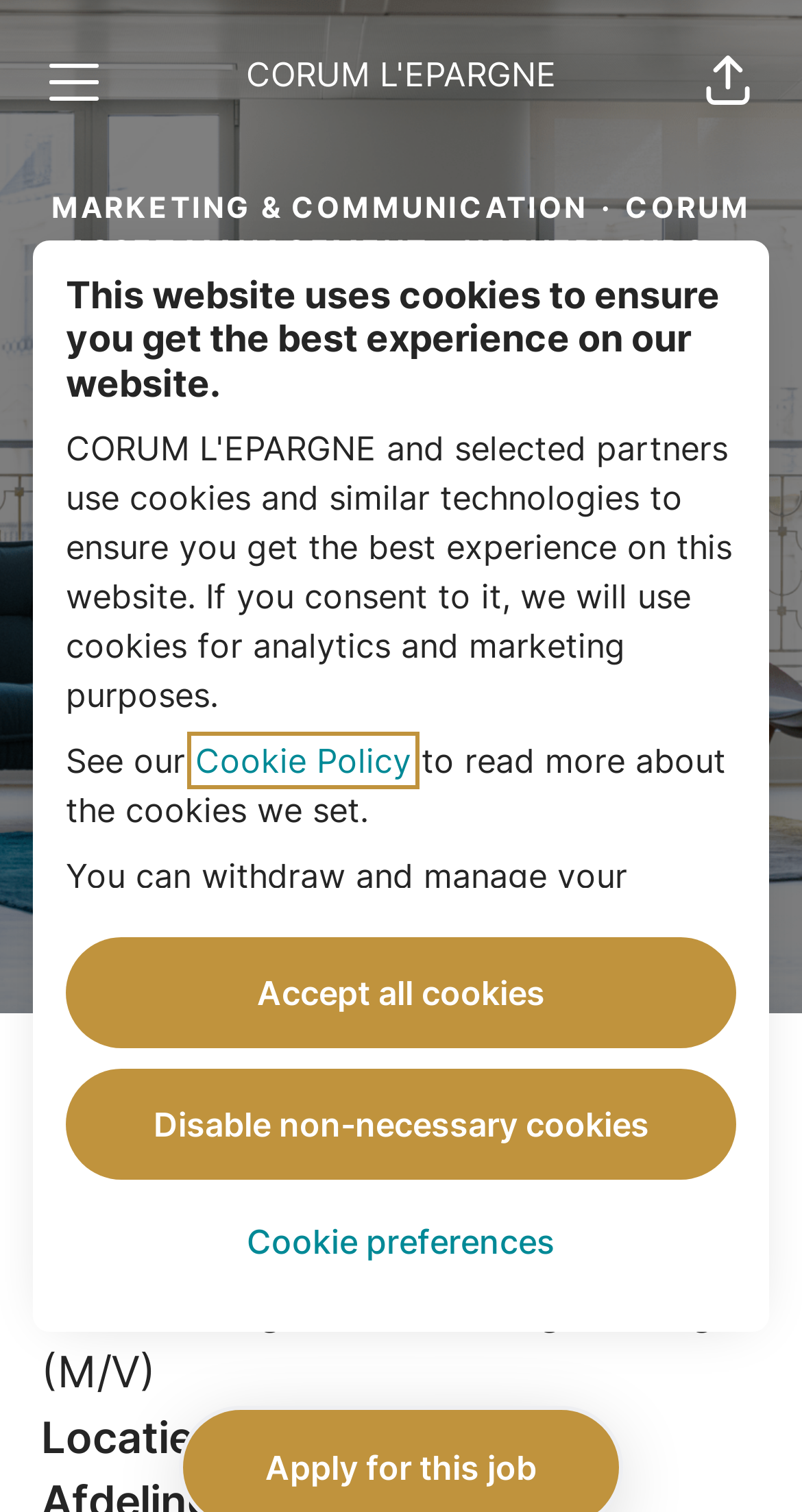Please find and generate the text of the main header of the webpage.

This website uses cookies to ensure you get the best experience on our website.